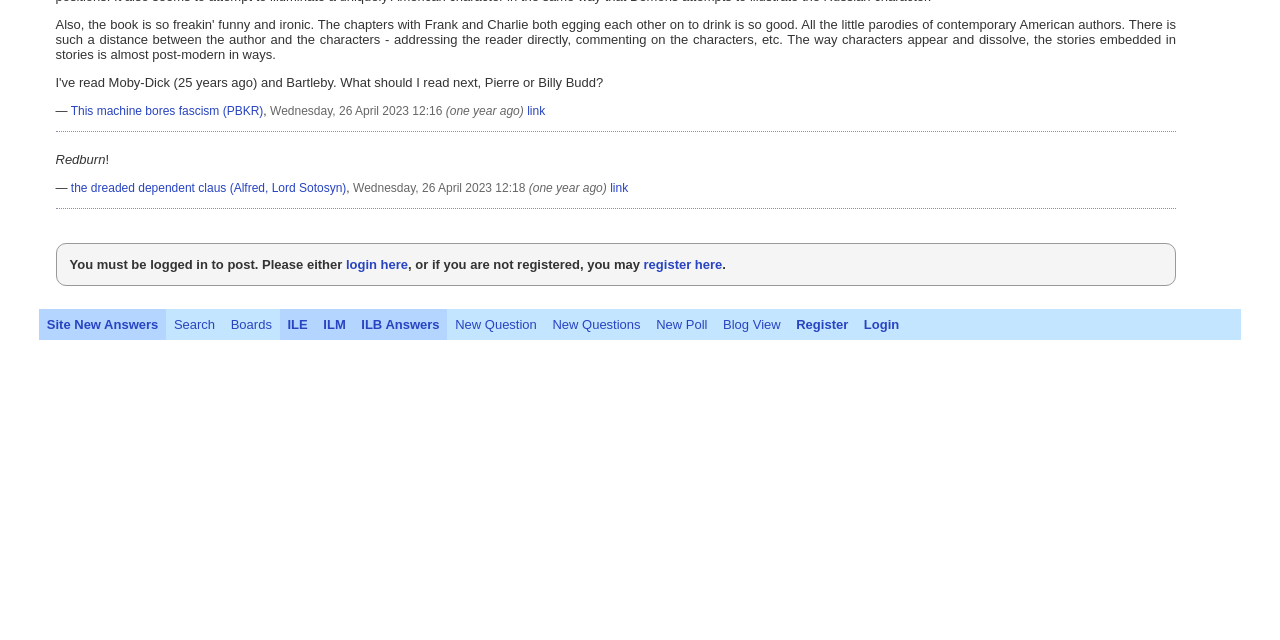Determine the bounding box for the UI element described here: "Warp Theme Framework".

None